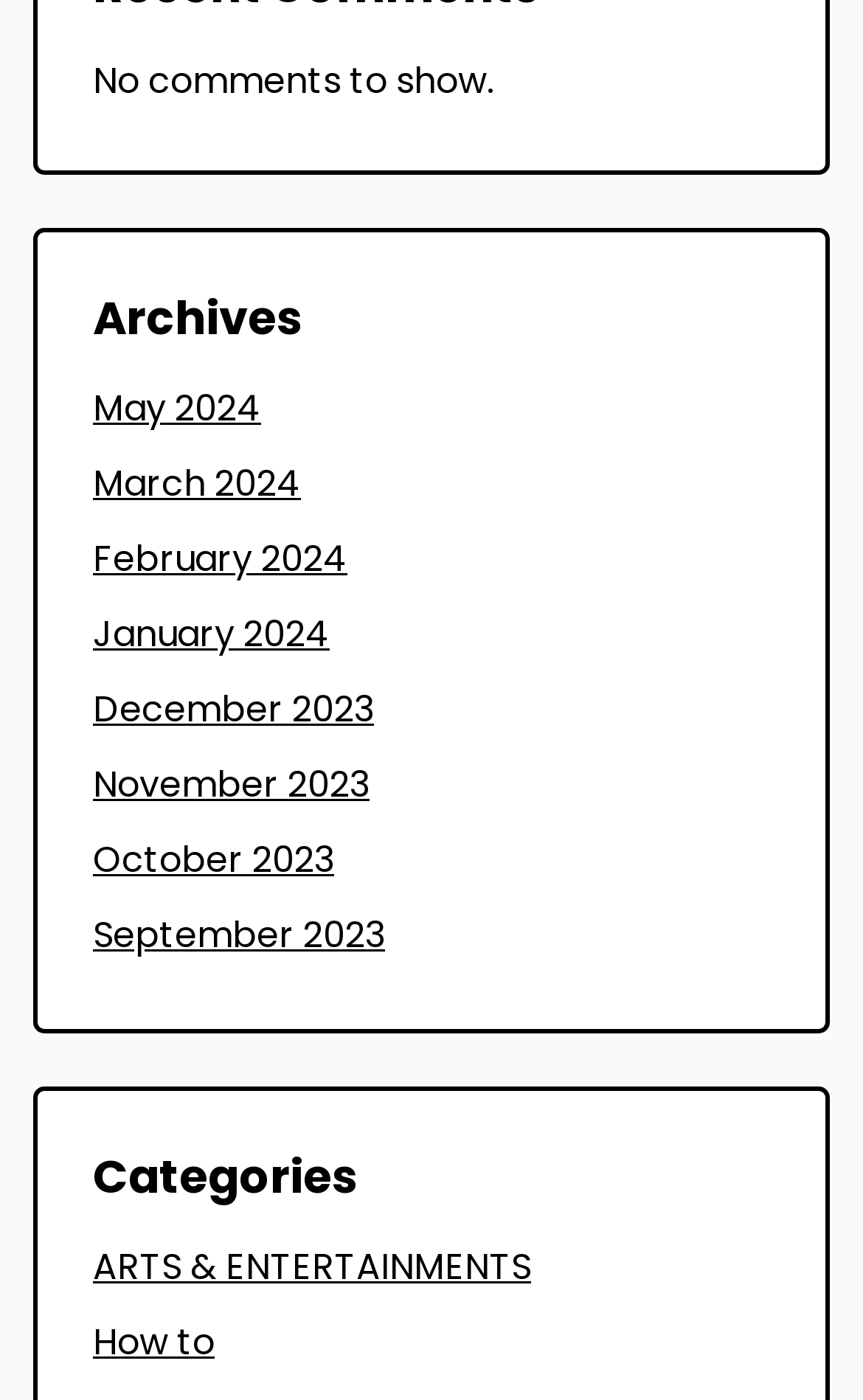What is the latest month listed in the Archives section?
Refer to the image and provide a detailed answer to the question.

I looked at the links under the 'Archives' heading and found that the first one is 'May 2024', which is the latest month listed.